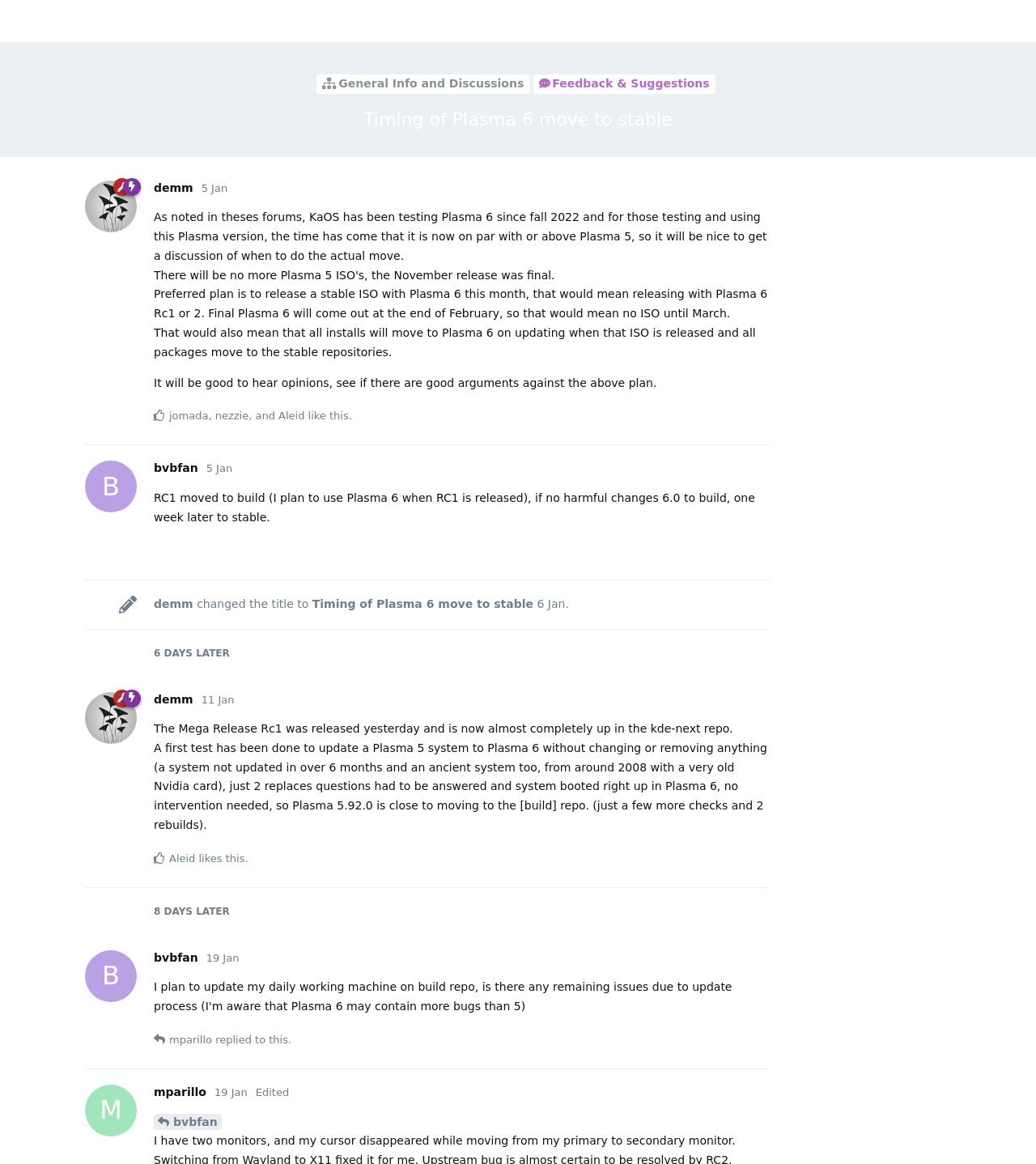Please pinpoint the bounding box coordinates for the region I should click to adhere to this instruction: "Reply to the post".

[0.694, 0.005, 0.742, 0.03]